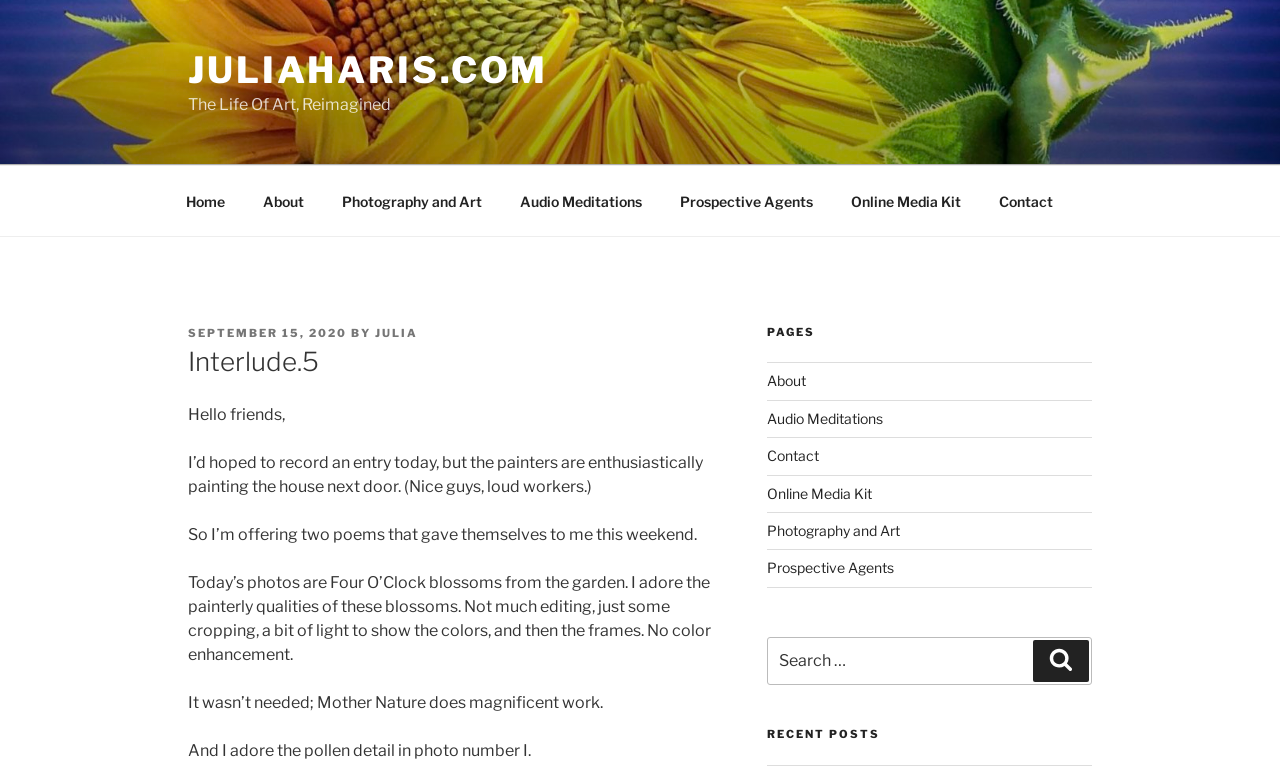Offer an extensive depiction of the webpage and its key elements.

The webpage is a blog post titled "Interlude.5" on the website juliaharis.com. At the top, there is a navigation menu with links to "Home", "About", "Photography and Art", "Audio Meditations", "Prospective Agents", "Online Media Kit", and "Contact". Below the navigation menu, there is a header section with the title "Interlude.5" and a subtitle "The Life Of Art, Reimagined".

The main content of the blog post is divided into several sections. The first section has a heading "POSTED ON" with the date "SEPTEMBER 15, 2020" and the author's name "JULIA". Below this, there is a paragraph of text that starts with "Hello friends," and talks about the author's experience with painters working next door.

The next section has two poems that the author wrote over the weekend. Below the poems, there are several paragraphs of text that describe the author's experience with photography, specifically taking pictures of Four O'Clock blossoms from the garden. The text also mentions the author's admiration for the natural beauty of the flowers and the details of the pollen in the photos.

On the right side of the page, there are three sections: "PAGES", "Pages", and "RECENT POSTS". The "PAGES" section has links to various pages on the website, including "About", "Audio Meditations", "Contact", "Online Media Kit", and "Photography and Art". The "Pages" section has the same links as the "PAGES" section. The "RECENT POSTS" section is empty, but it seems to be a section for listing recent blog posts.

At the bottom of the page, there is a search bar with a button labeled "Search".